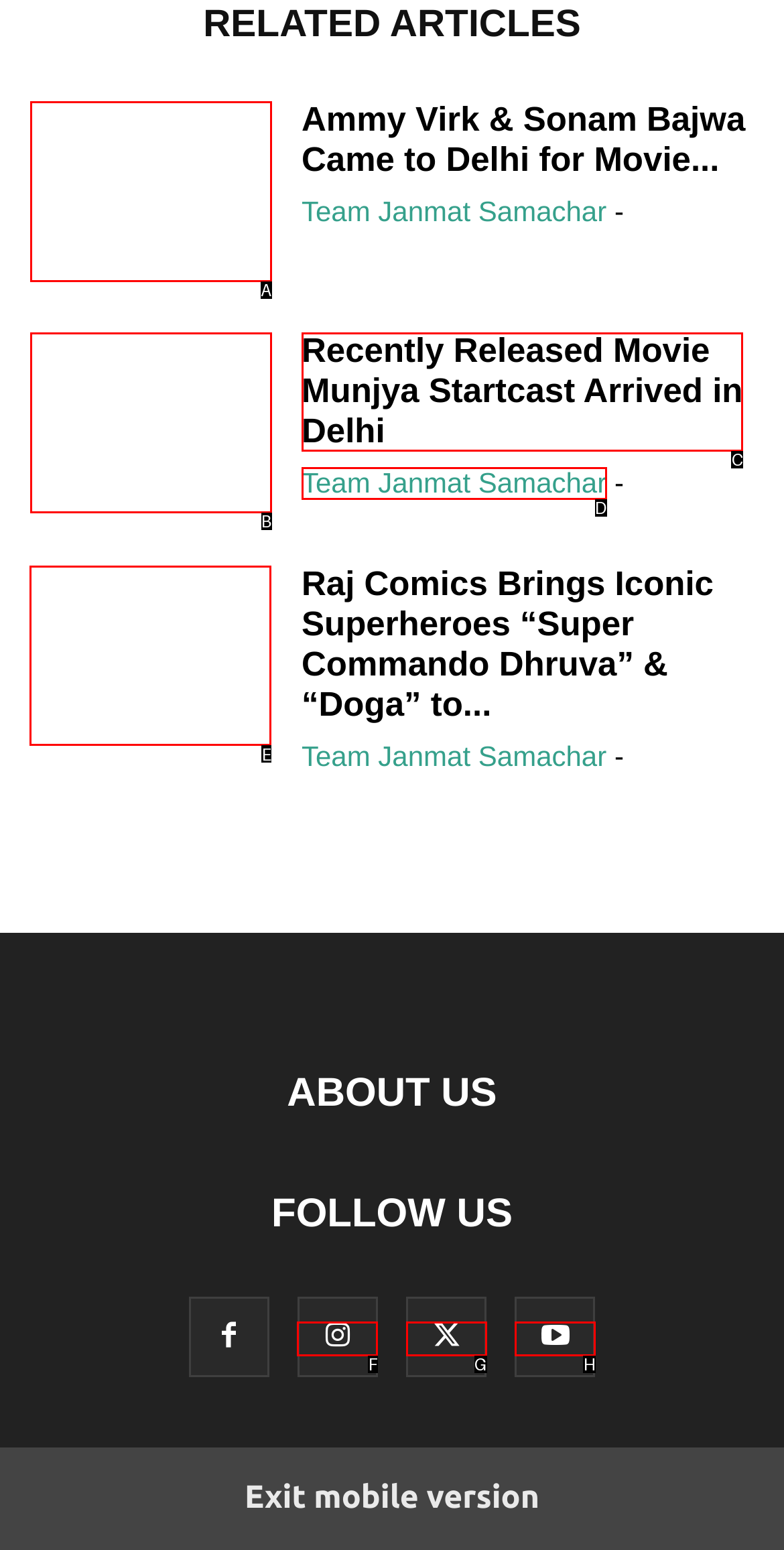Identify the correct UI element to click on to achieve the following task: Learn more about Raj Comics' superheroes Respond with the corresponding letter from the given choices.

E